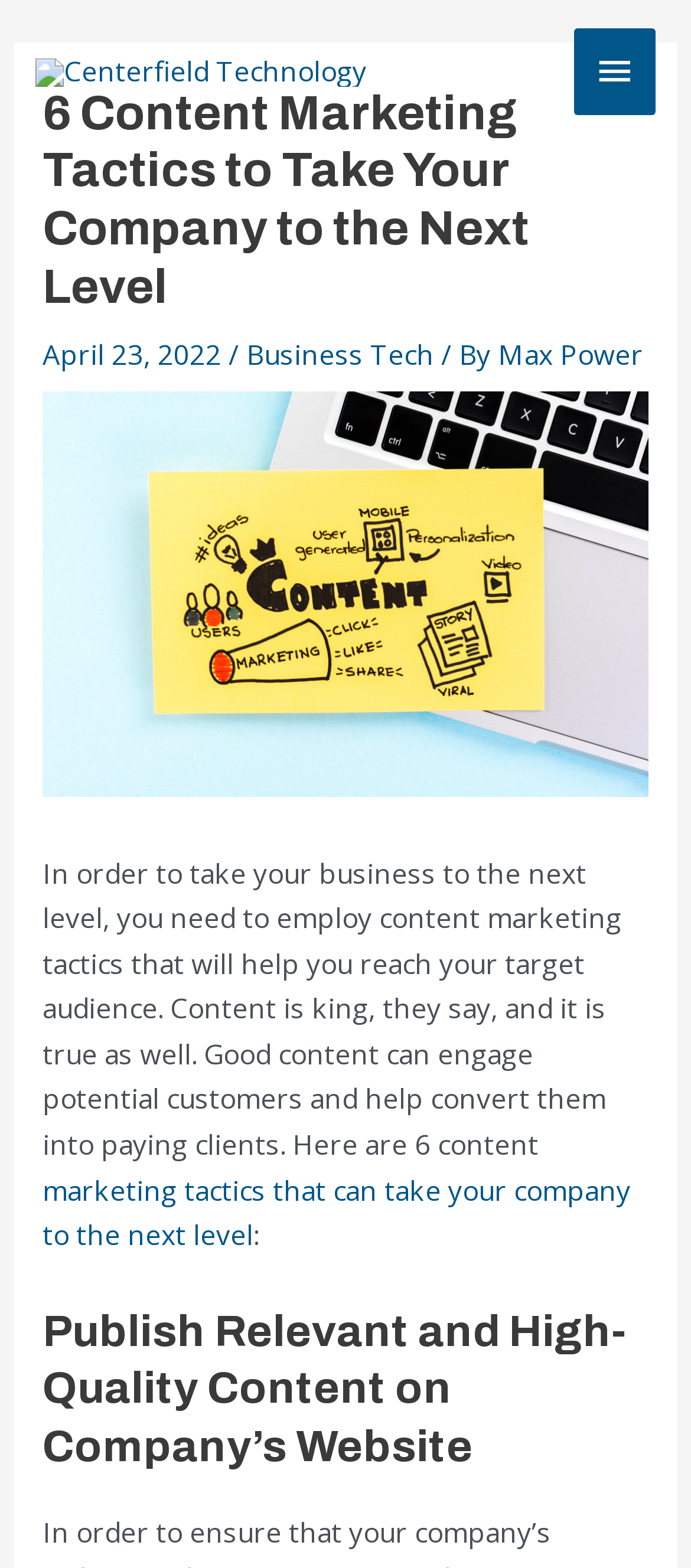Determine the webpage's heading and output its text content.

6 Content Marketing Tactics to Take Your Company to the Next Level